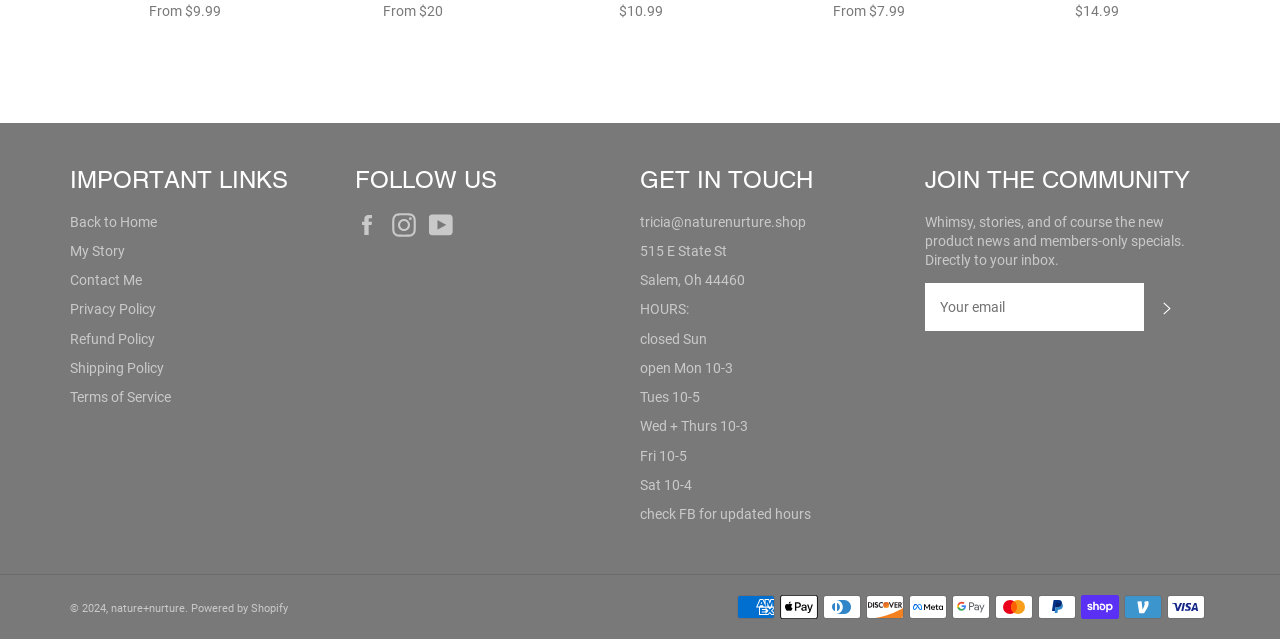What is the address of the physical store?
Please respond to the question thoroughly and include all relevant details.

I found the address by looking at the 'GET IN TOUCH' section, where it lists the address as 515 E State St, Salem, Oh 44460.